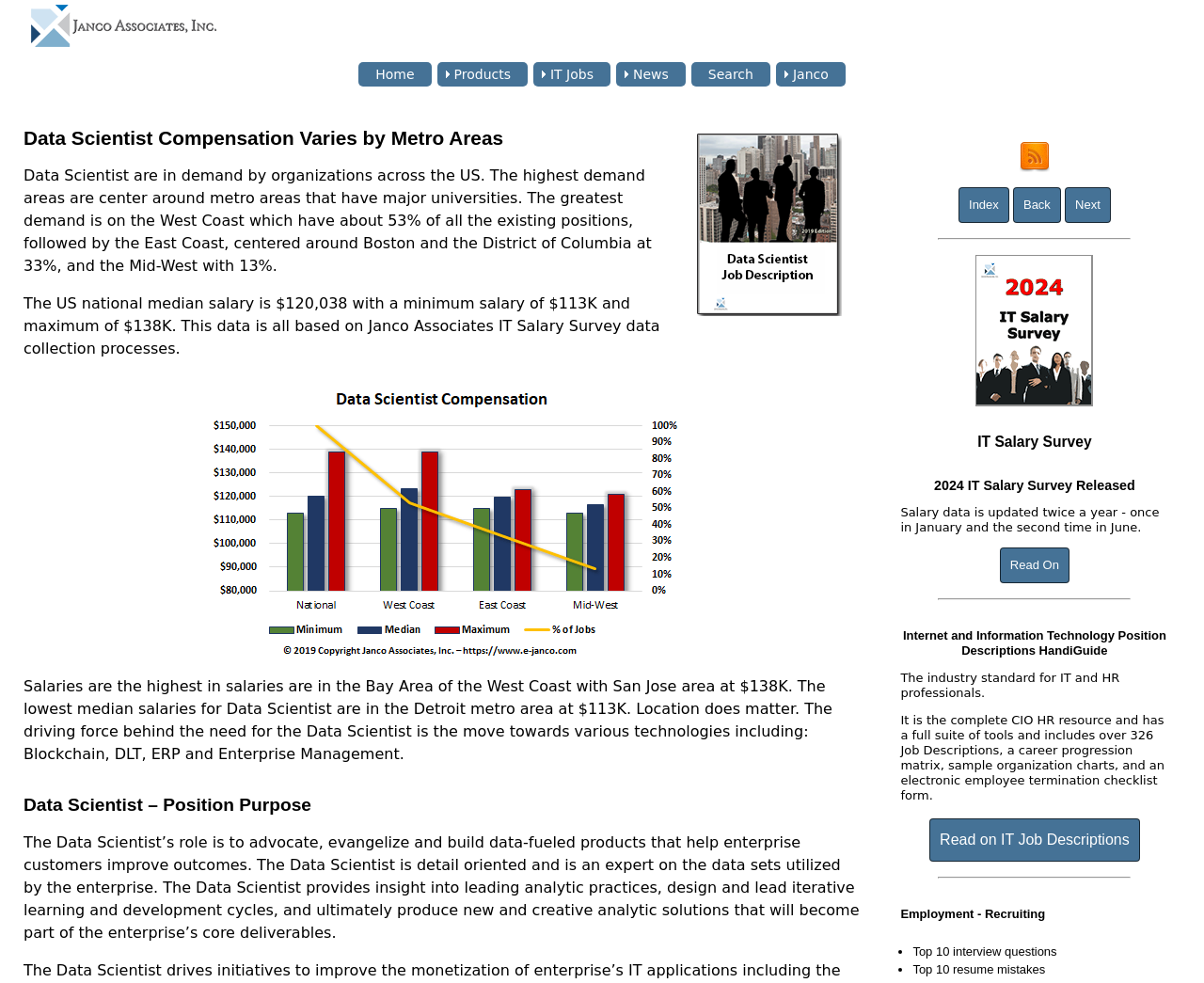What is the purpose of the Data Scientist role?
Please utilize the information in the image to give a detailed response to the question.

The Data Scientist's role is to advocate, evangelize, and build data-fueled products that help enterprise customers improve outcomes, as stated in the webpage.